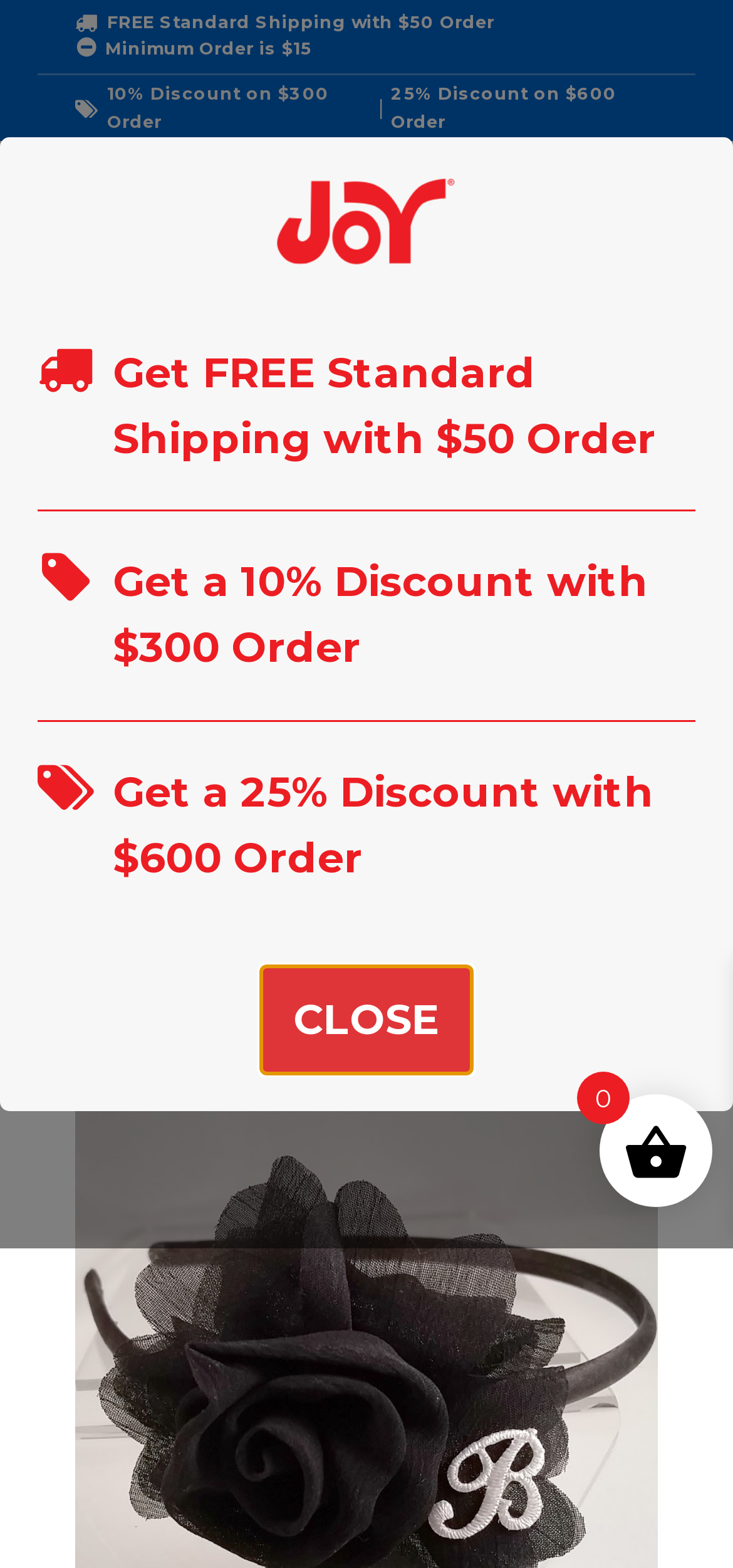Can you find and provide the title of the webpage?

PRETTY FLORAL HEADBAND